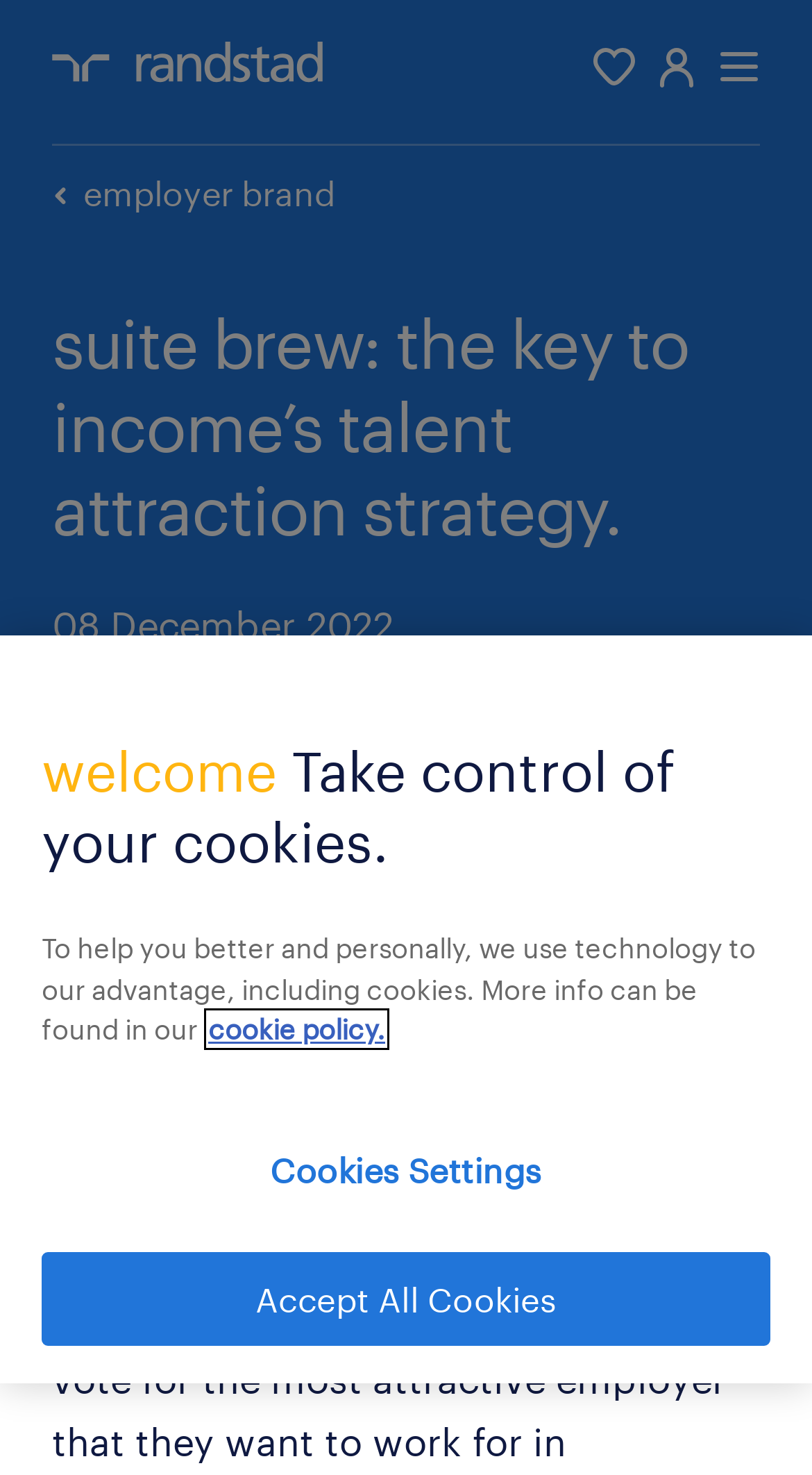Locate the bounding box coordinates of the item that should be clicked to fulfill the instruction: "go to employer brand".

[0.064, 0.113, 0.413, 0.148]